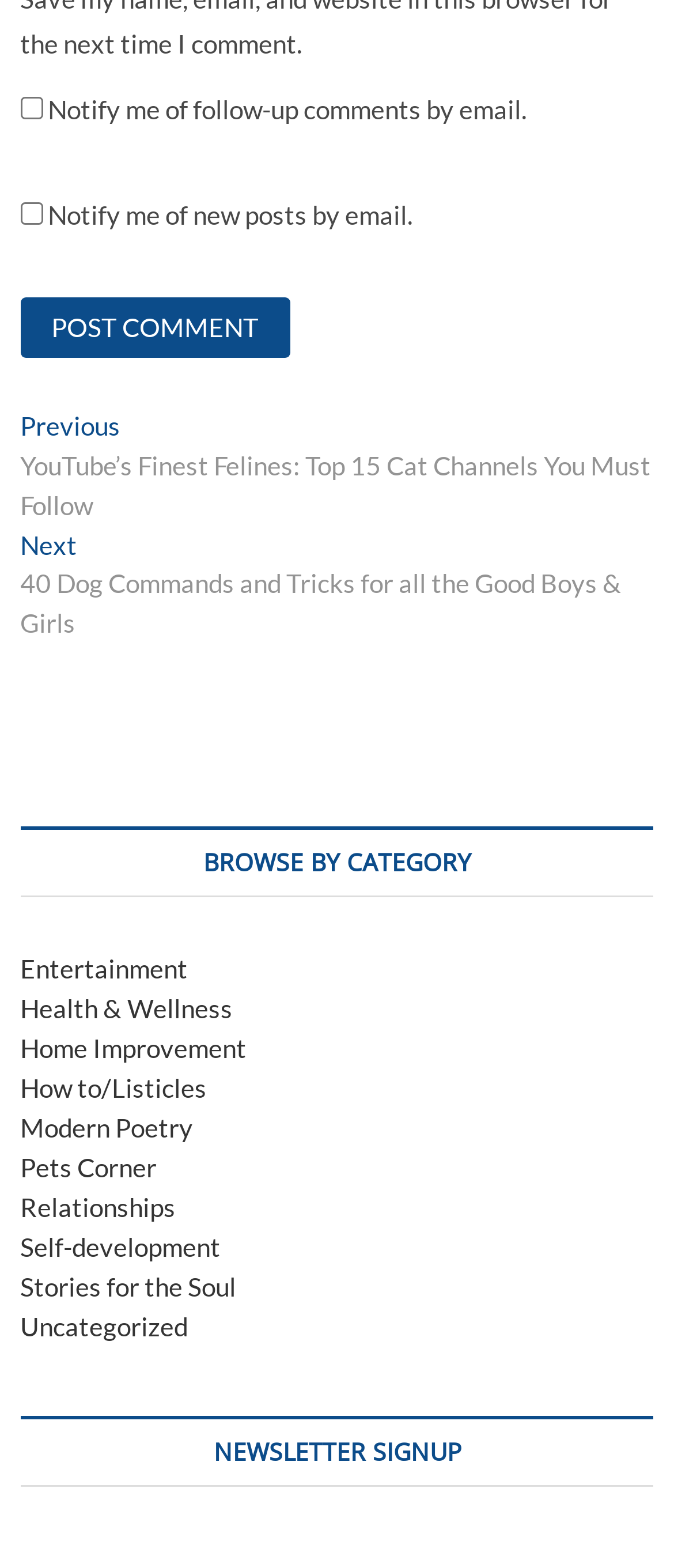Identify the bounding box coordinates of the part that should be clicked to carry out this instruction: "Click the Post Comment button".

[0.03, 0.19, 0.43, 0.228]